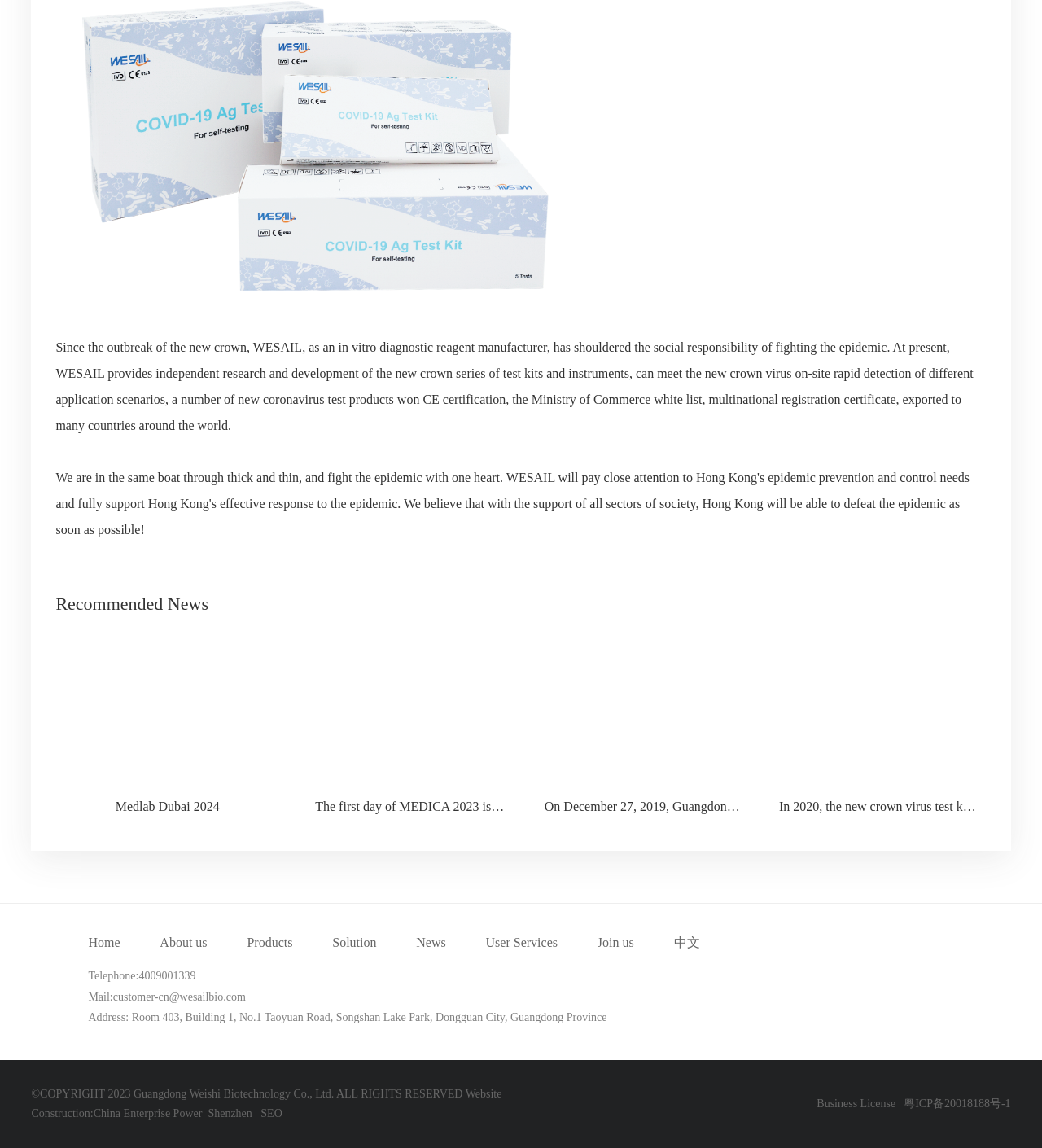Determine the bounding box for the HTML element described here: "Emporio Armani". The coordinates should be given as [left, top, right, bottom] with each number being a float between 0 and 1.

None